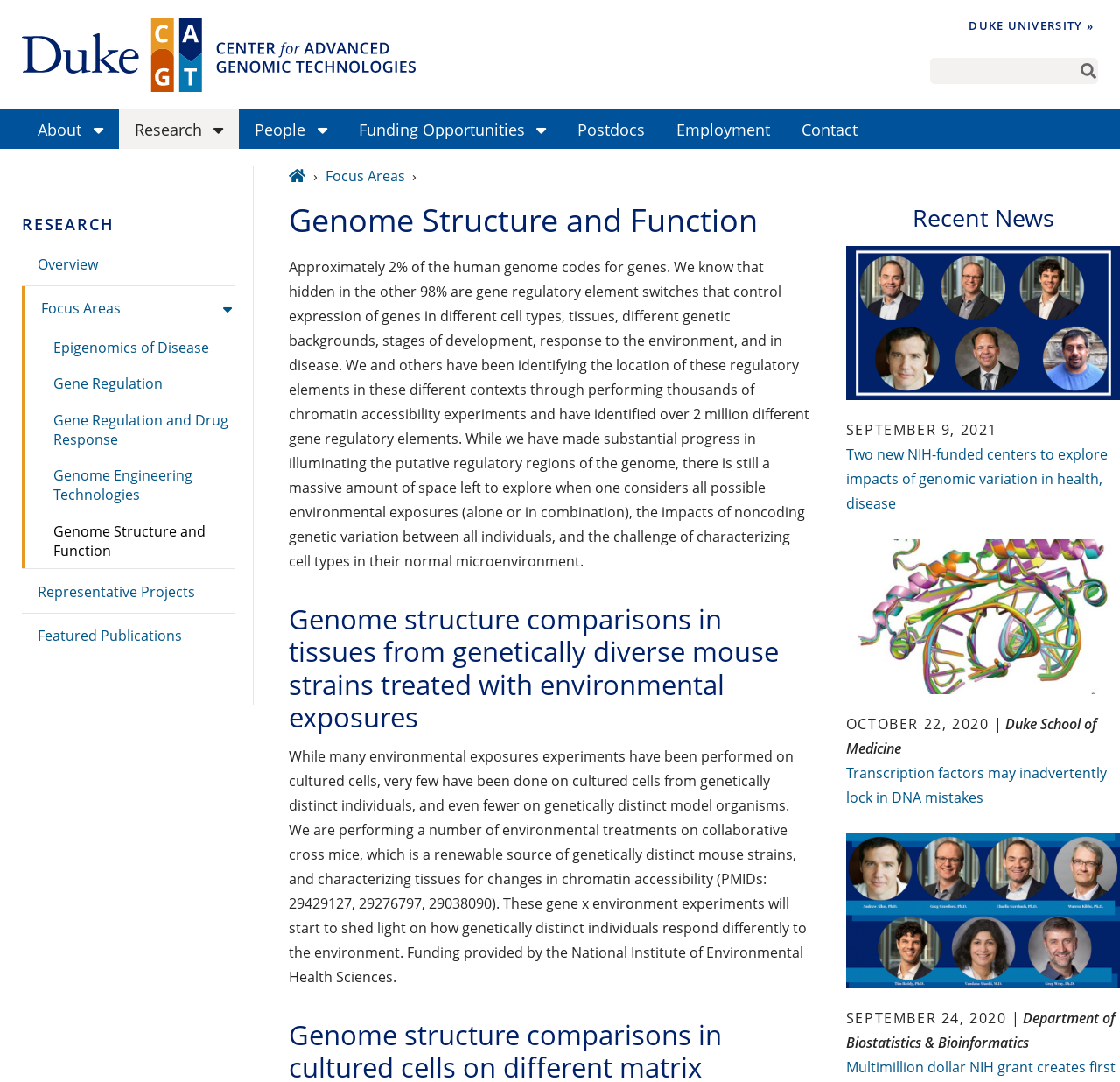Find the bounding box of the UI element described as follows: "Genome Engineering Technologies".

[0.02, 0.423, 0.21, 0.474]